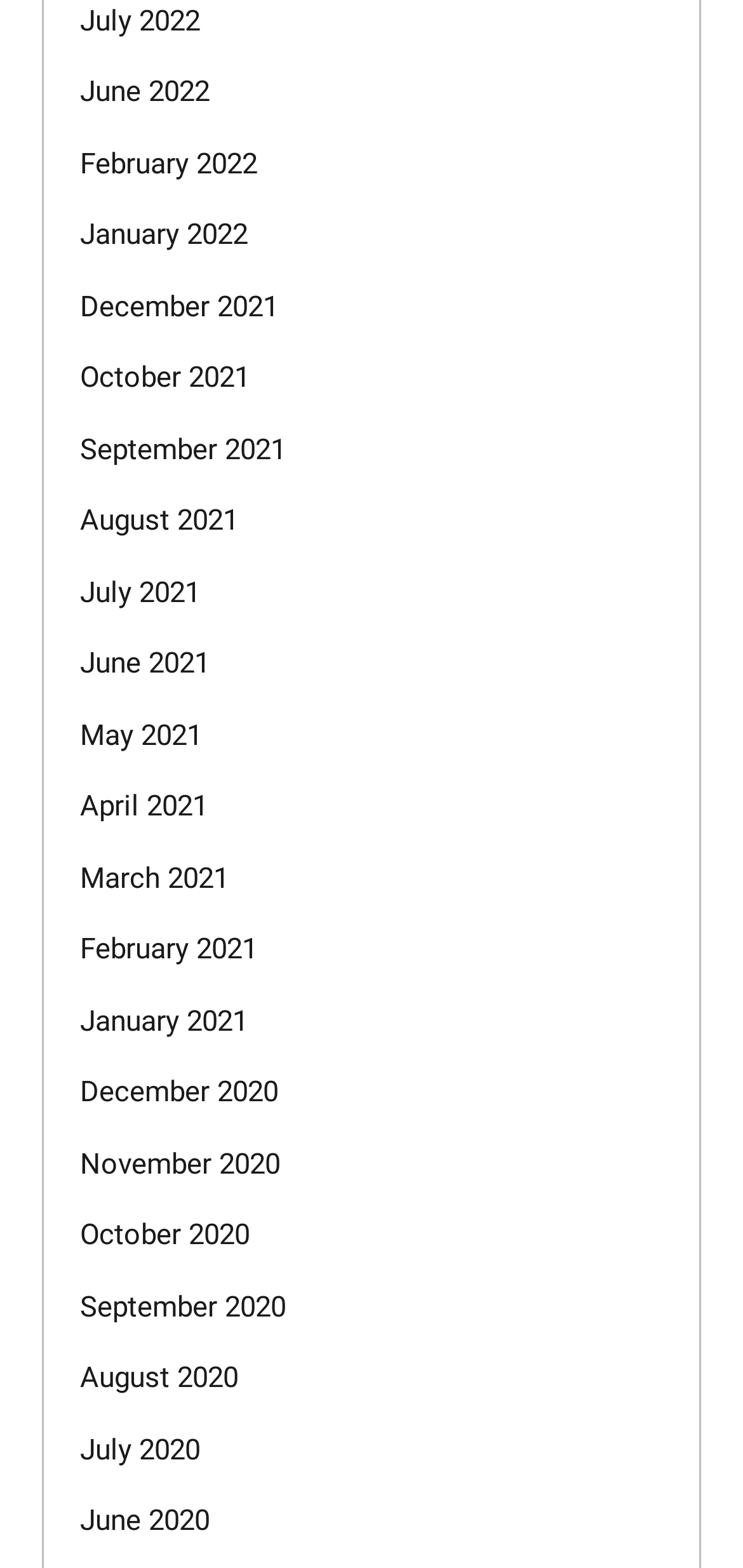Identify the bounding box coordinates for the element that needs to be clicked to fulfill this instruction: "browse August 2020". Provide the coordinates in the format of four float numbers between 0 and 1: [left, top, right, bottom].

[0.108, 0.868, 0.321, 0.89]